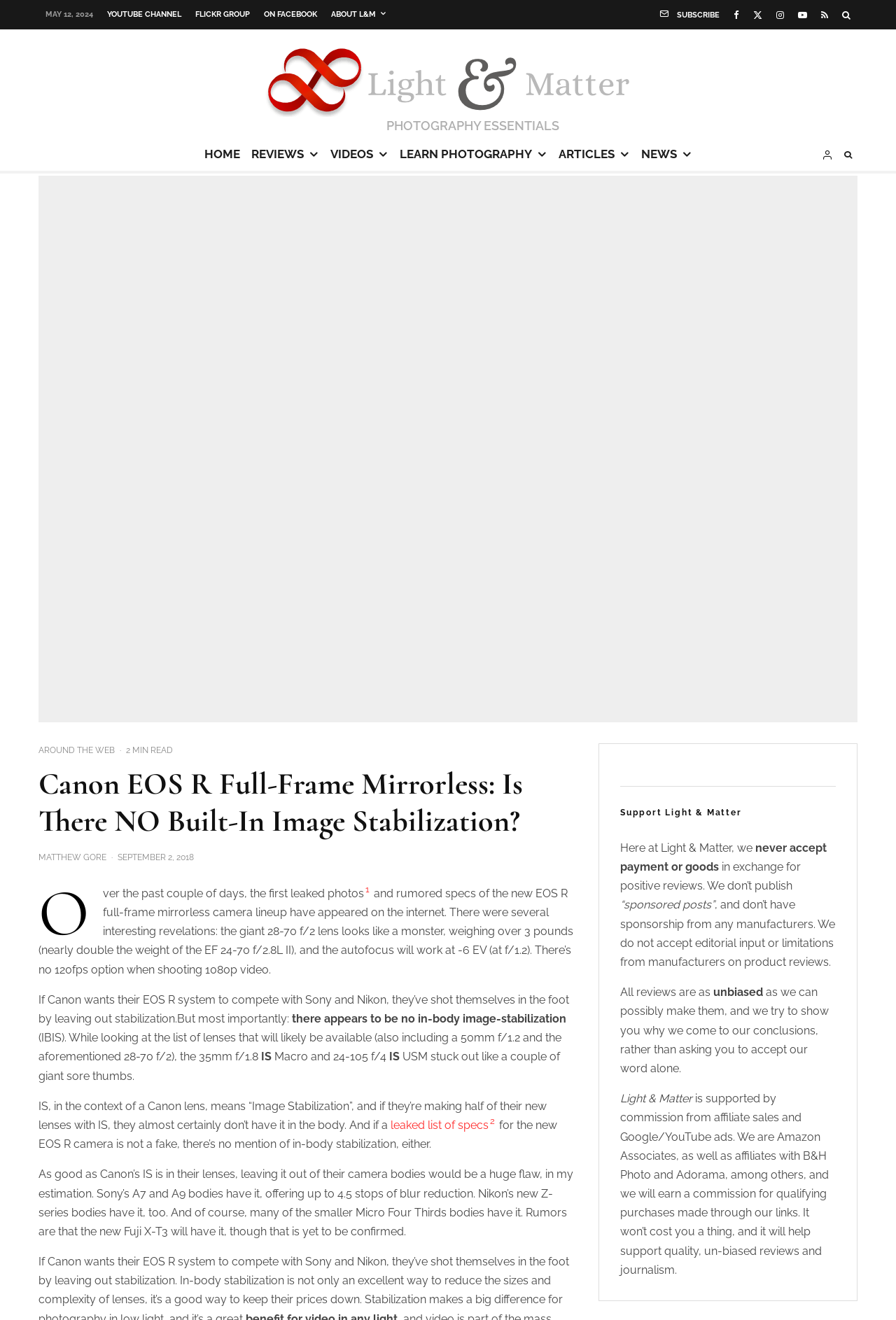Show the bounding box coordinates for the element that needs to be clicked to execute the following instruction: "Check the latest news". Provide the coordinates in the form of four float numbers between 0 and 1, i.e., [left, top, right, bottom].

[0.709, 0.109, 0.779, 0.129]